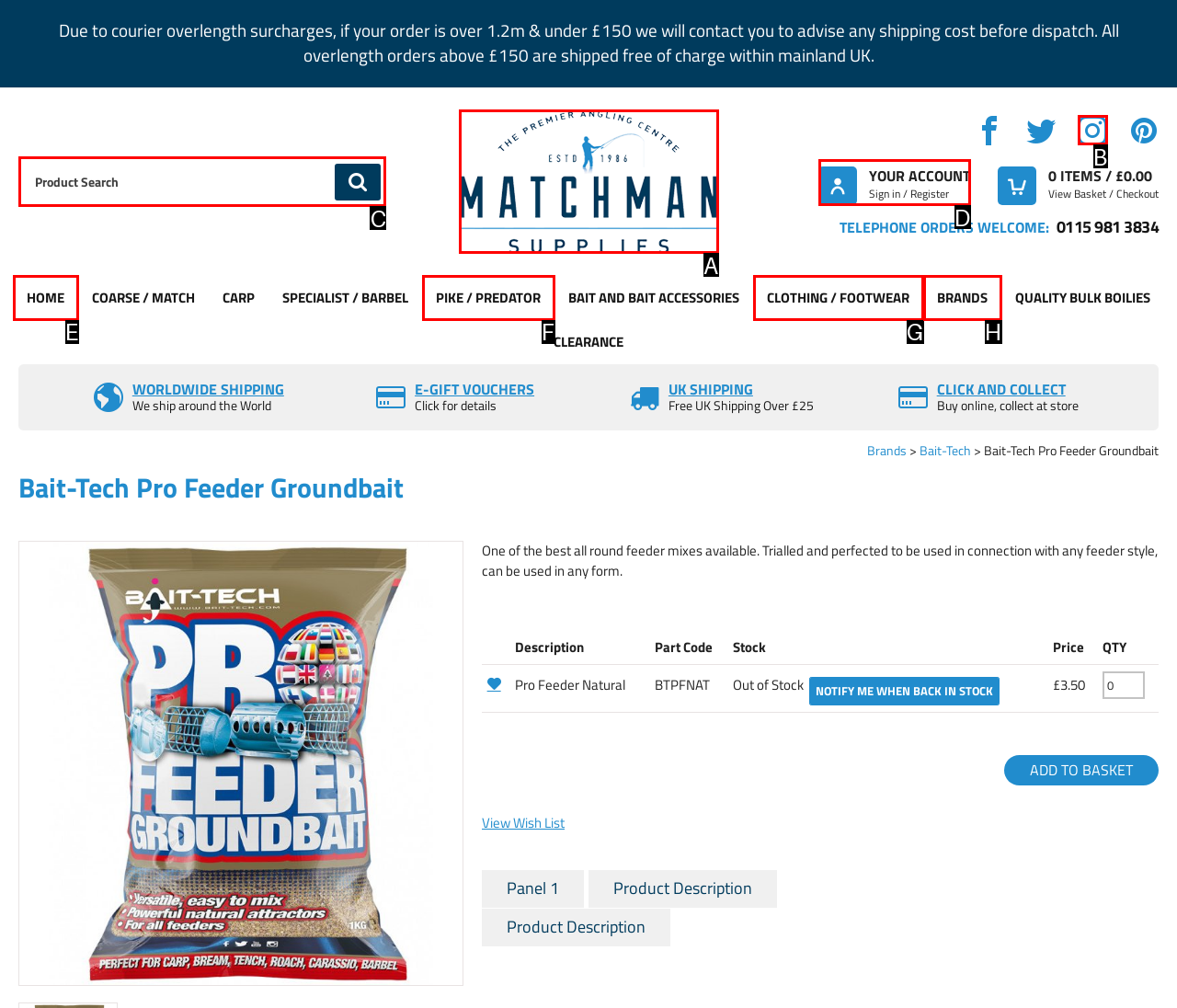For the task "Search for a product", which option's letter should you click? Answer with the letter only.

C